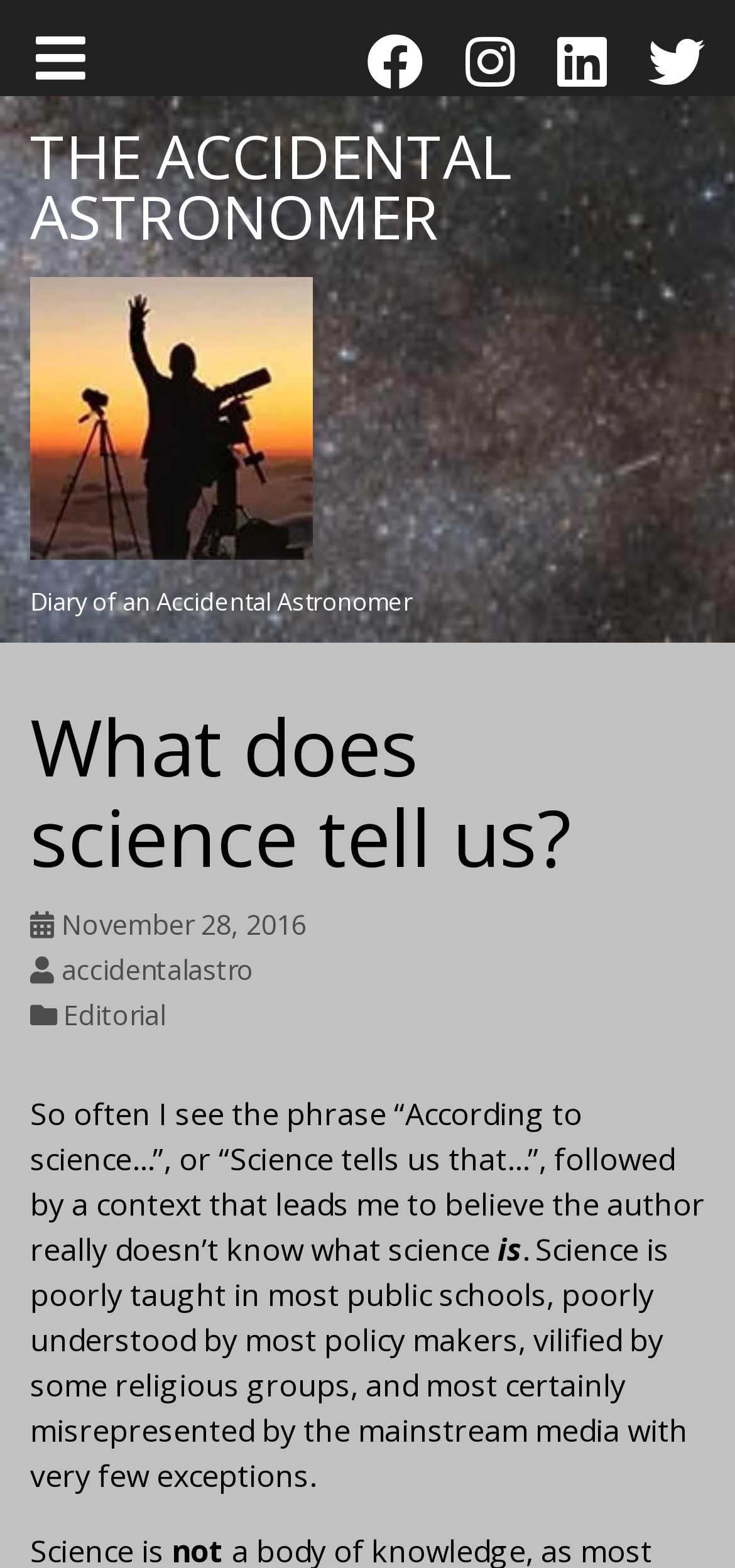Respond concisely with one word or phrase to the following query:
How many social media links are there?

4